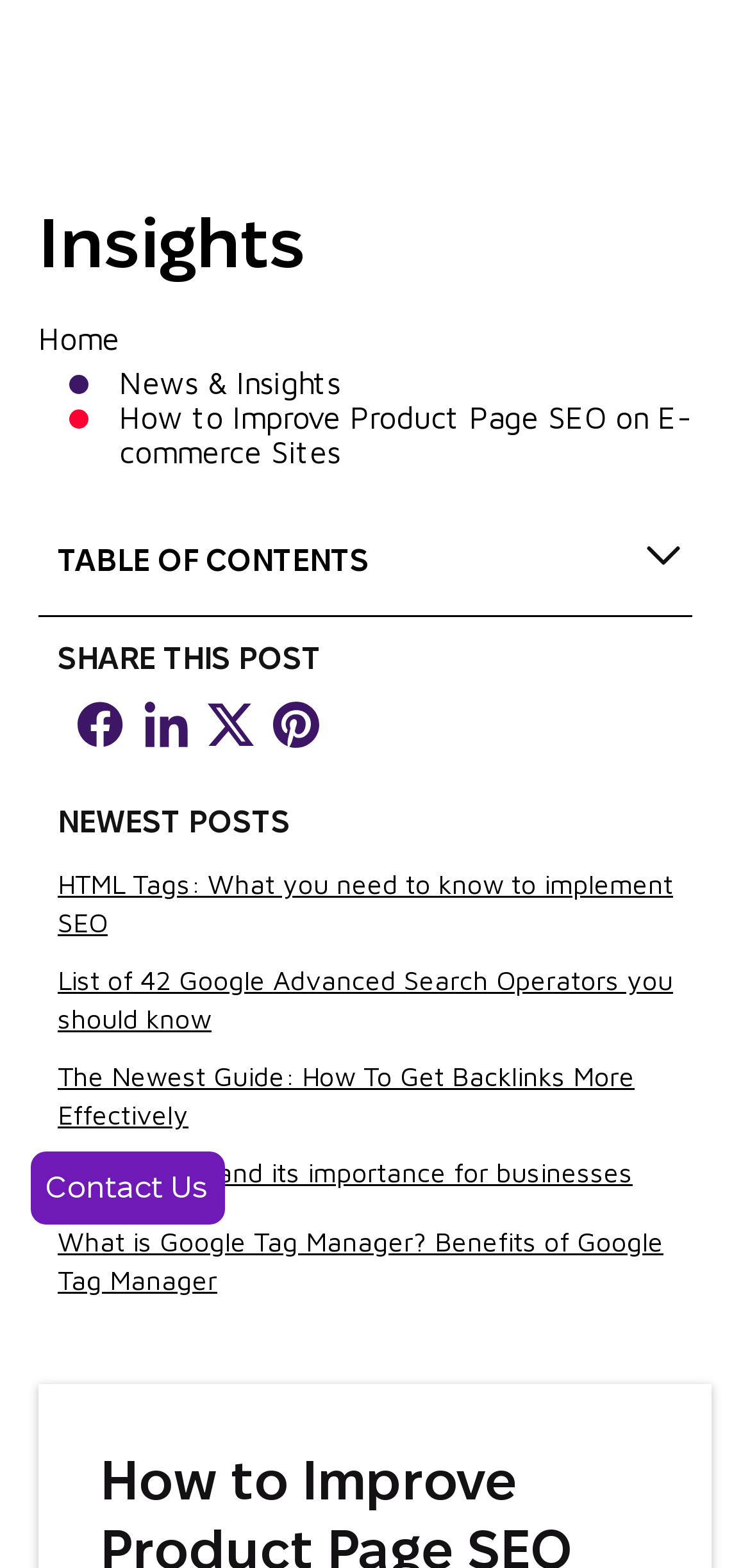What is the main topic of this webpage?
Provide an in-depth answer to the question, covering all aspects.

Based on the webpage's content, including the links and static text, it appears that the main topic of this webpage is related to Product Page SEO, specifically on e-commerce sites.